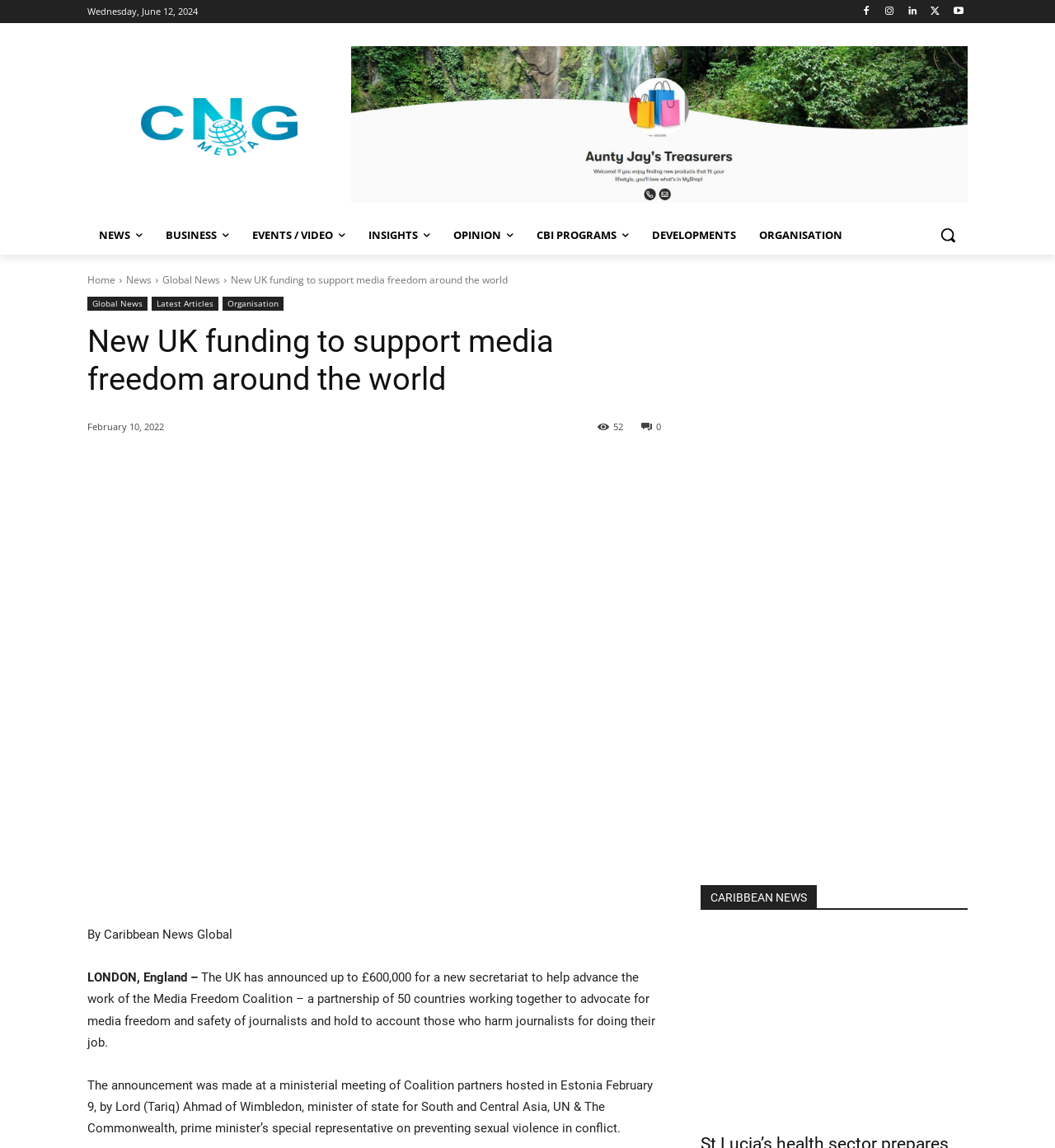Kindly determine the bounding box coordinates of the area that needs to be clicked to fulfill this instruction: "Search for something".

[0.88, 0.187, 0.917, 0.222]